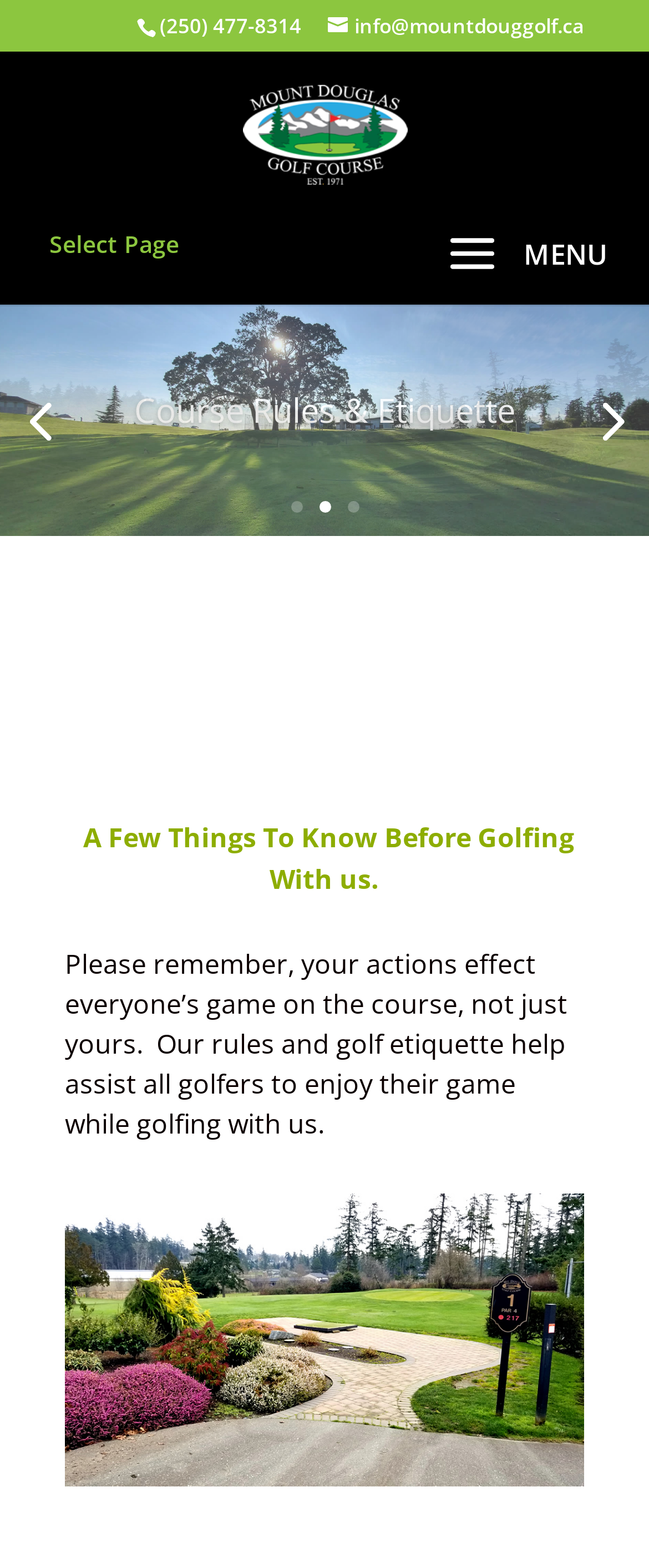Respond to the question with just a single word or phrase: 
What is the title of the image at the bottom of the webpage?

Mount Douglas Golf Course